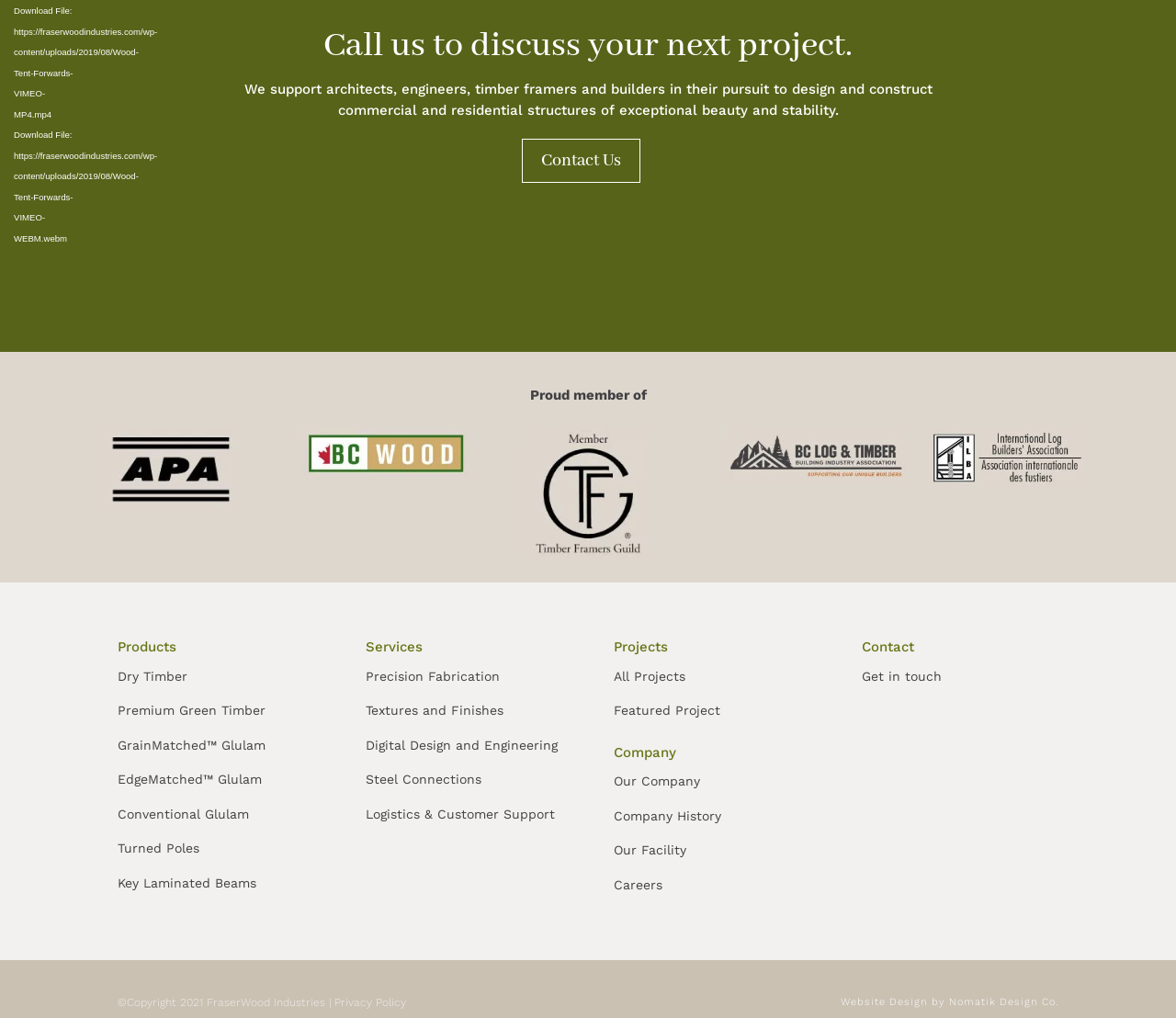Please find the bounding box coordinates of the element that must be clicked to perform the given instruction: "Contact us to discuss your next project". The coordinates should be four float numbers from 0 to 1, i.e., [left, top, right, bottom].

[0.444, 0.137, 0.545, 0.18]